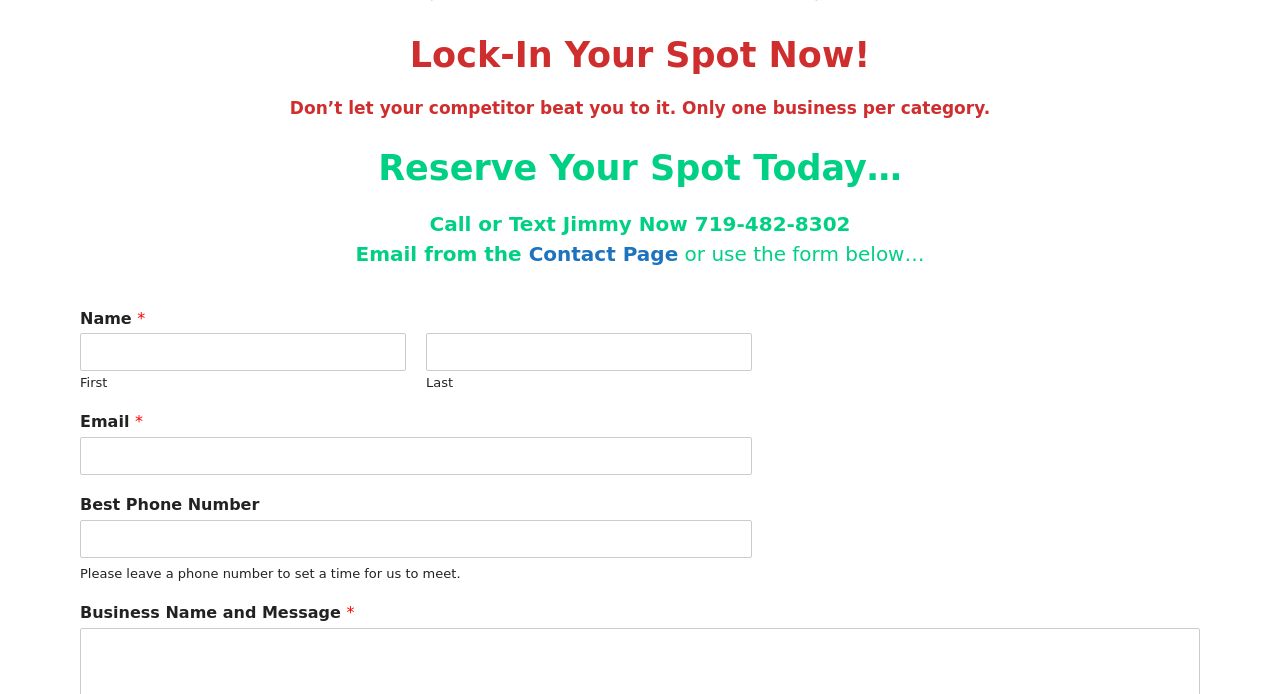Respond concisely with one word or phrase to the following query:
Is the 'Best Phone Number' field required?

No